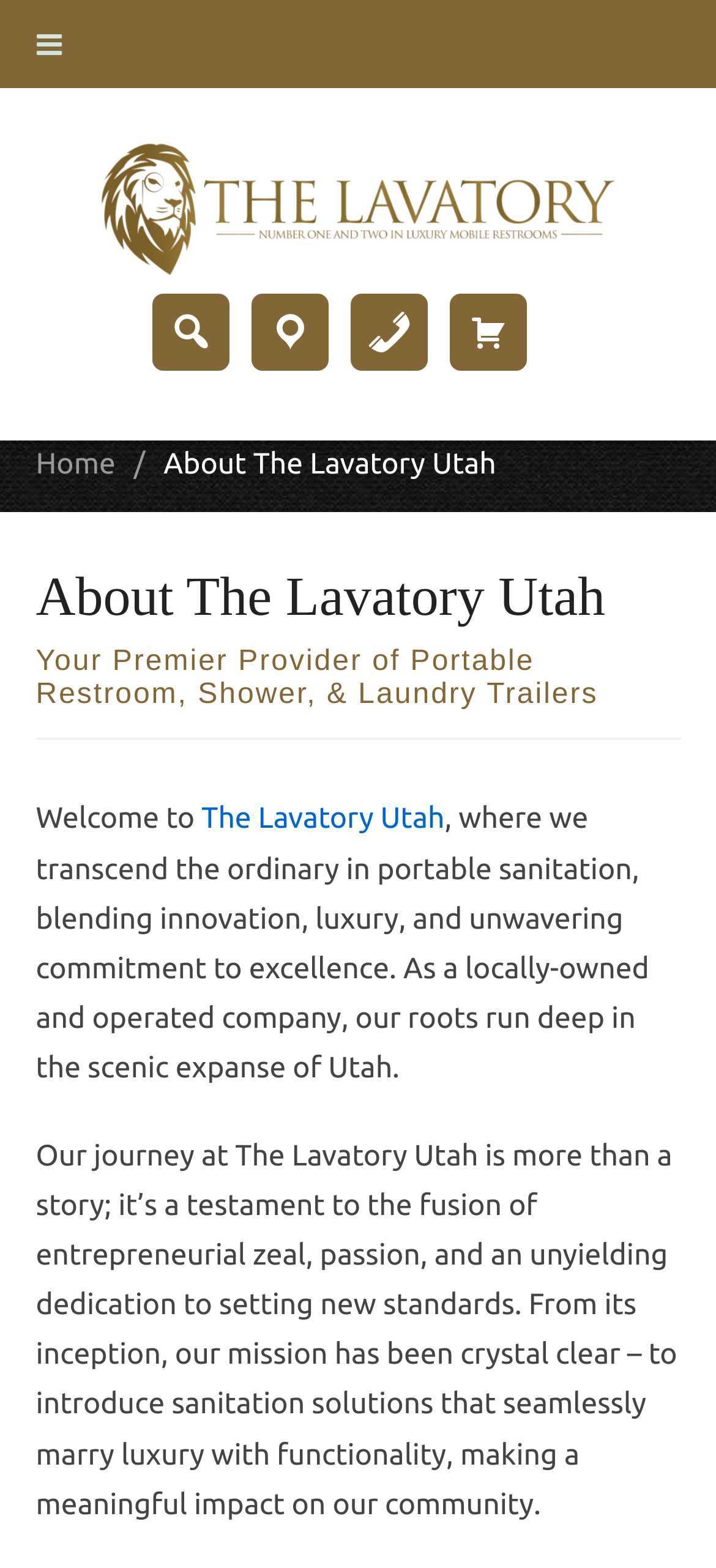What is the company's focus?
Can you give a detailed and elaborate answer to the question?

The company's focus can be inferred from the text that describes their mission and services. They are mentioned to be a 'Premier Provider of Portable Restroom, Shower, & Laundry Trailers', and their focus is on providing luxury portable restrooms.